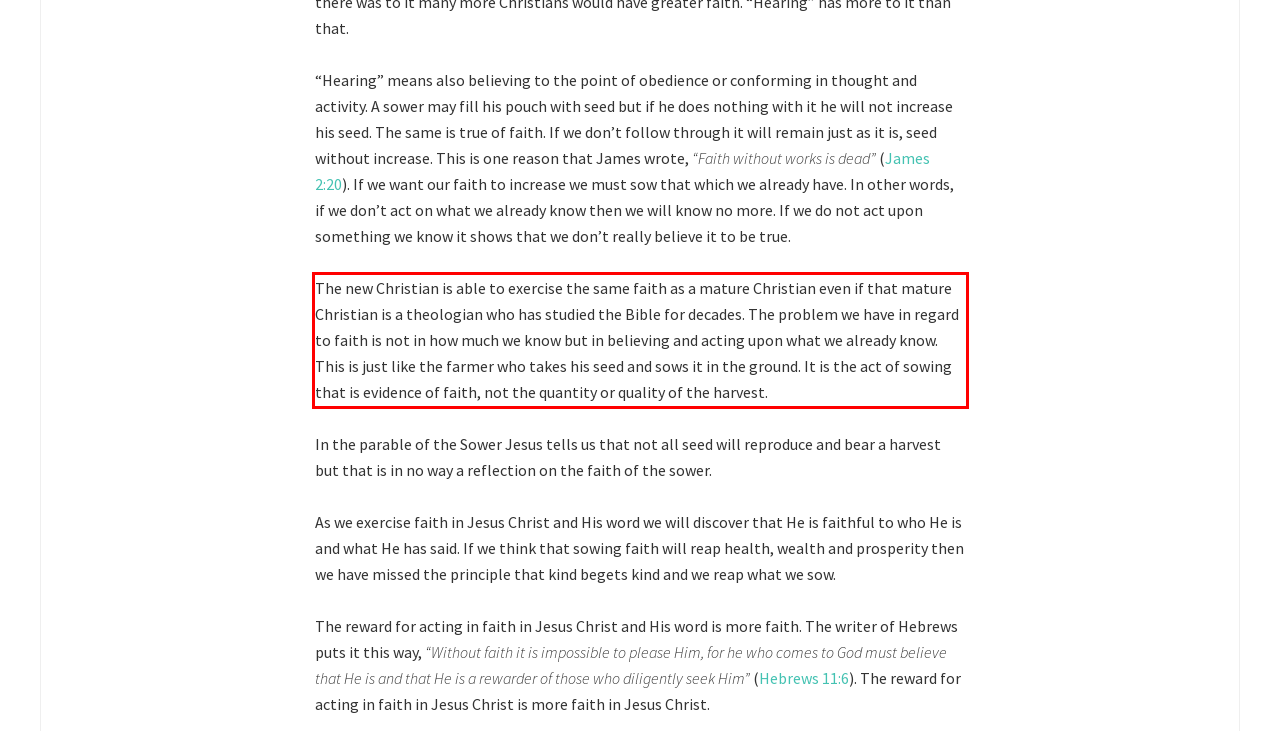You are given a webpage screenshot with a red bounding box around a UI element. Extract and generate the text inside this red bounding box.

The new Christian is able to exercise the same faith as a mature Christian even if that mature Christian is a theologian who has studied the Bible for decades. The problem we have in regard to faith is not in how much we know but in believing and acting upon what we already know. This is just like the farmer who takes his seed and sows it in the ground. It is the act of sowing that is evidence of faith, not the quantity or quality of the harvest.